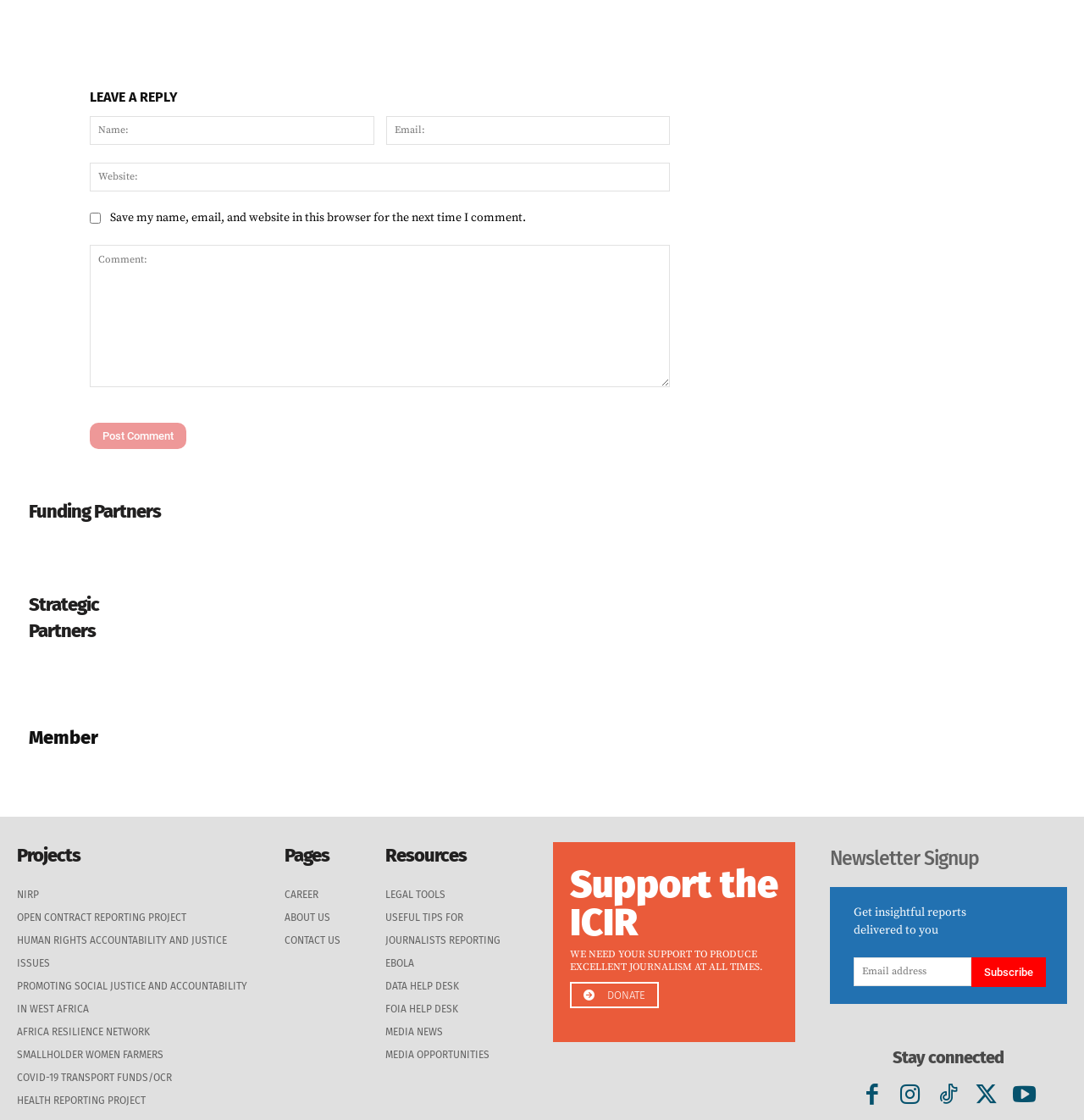From the screenshot, find the bounding box of the UI element matching this description: "Youtube". Supply the bounding box coordinates in the form [left, top, right, bottom], each a float between 0 and 1.

[0.932, 0.967, 0.959, 0.993]